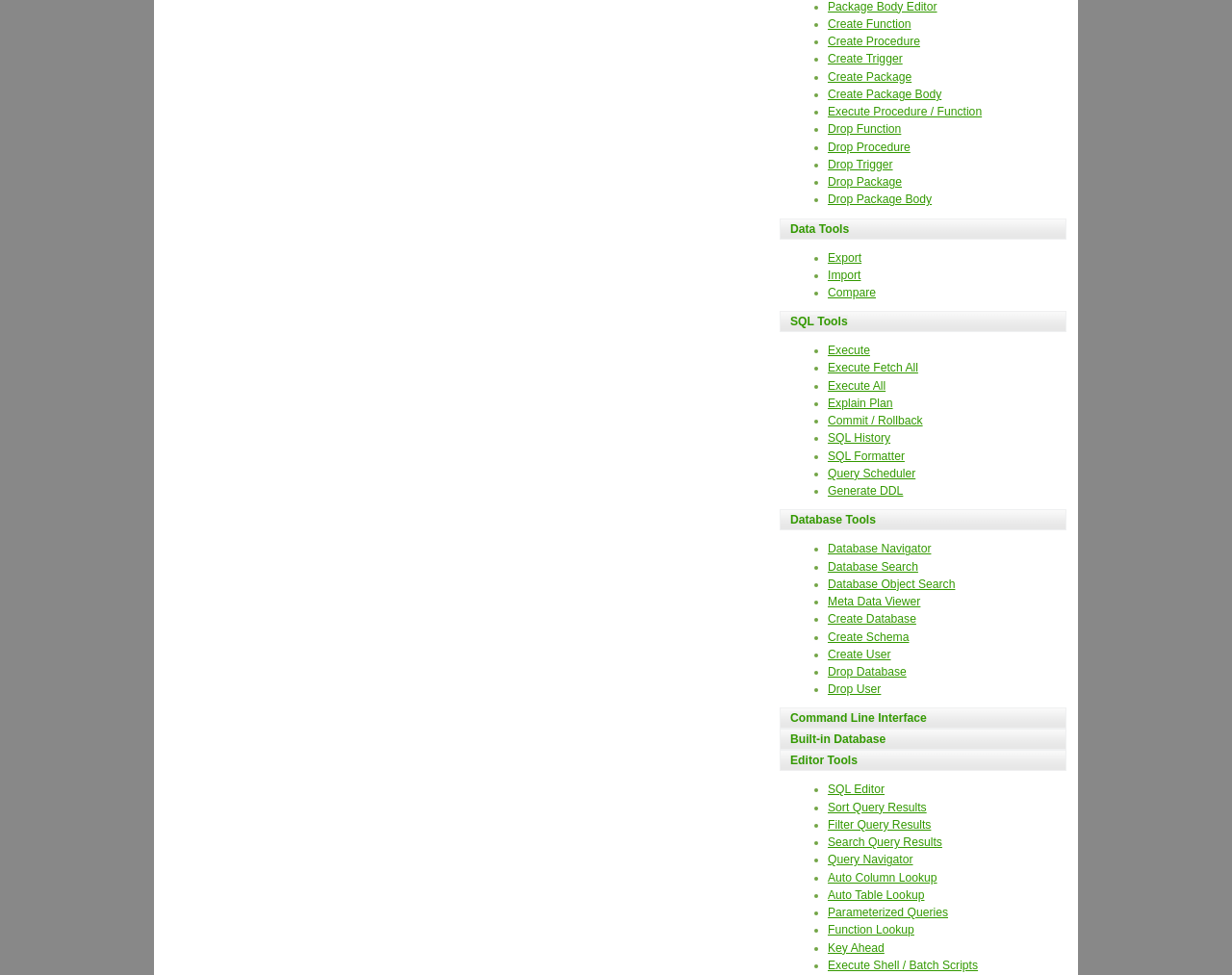Give a one-word or short phrase answer to the question: 
What is the last option under 'Database Tools'?

Drop User